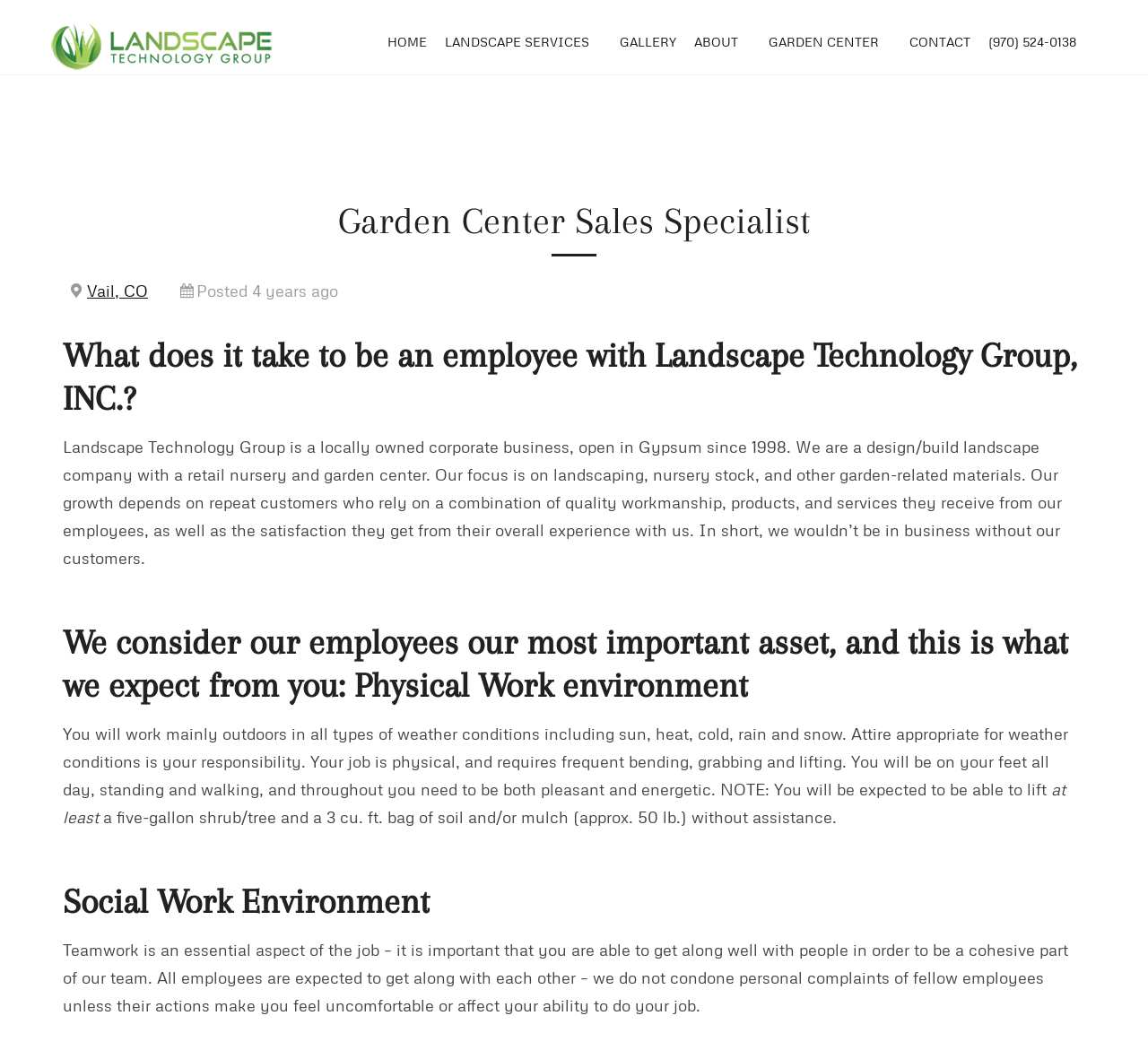Show the bounding box coordinates for the element that needs to be clicked to execute the following instruction: "Click LANDSCAPE SERVICES". Provide the coordinates in the form of four float numbers between 0 and 1, i.e., [left, top, right, bottom].

[0.38, 0.009, 0.521, 0.07]